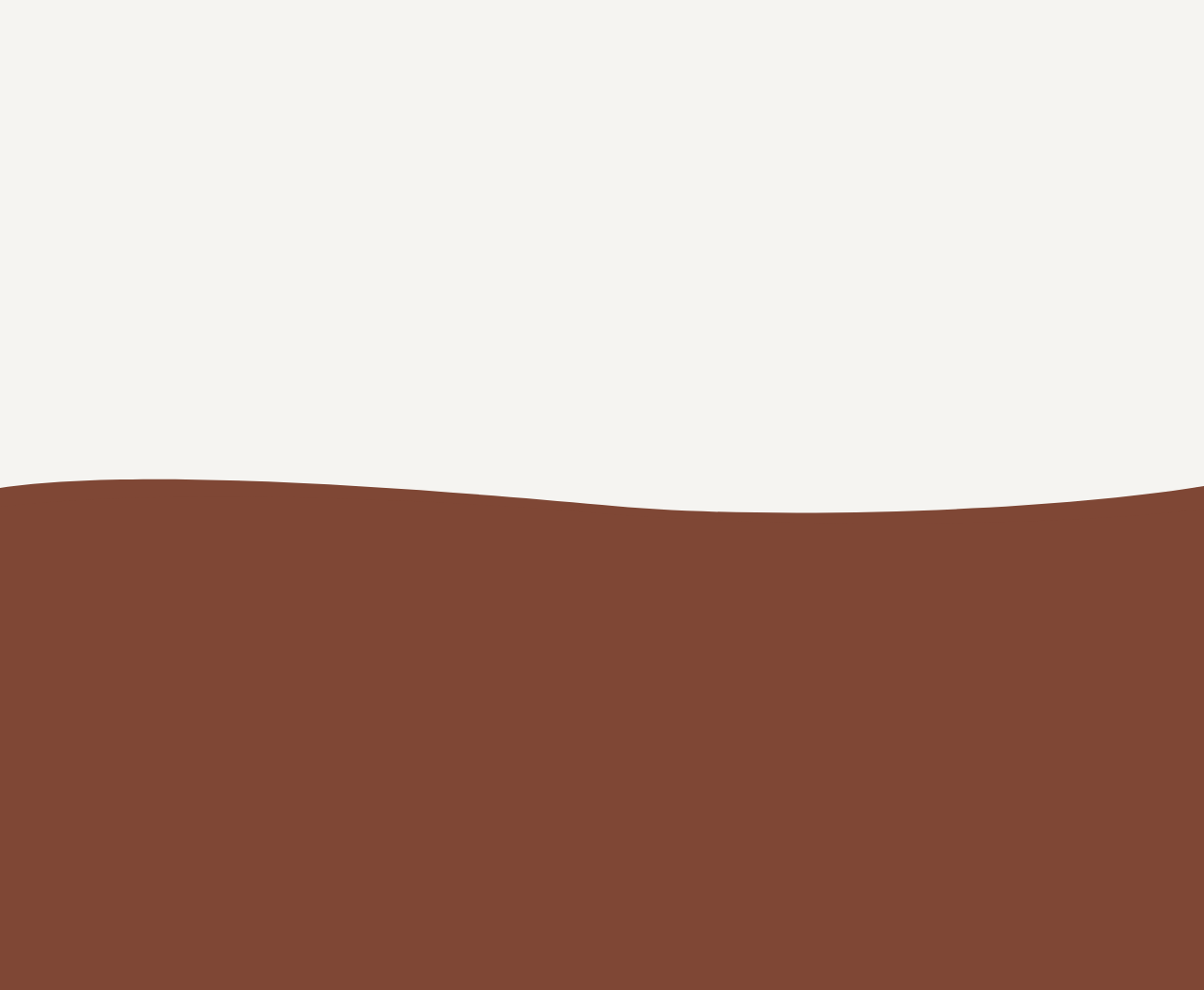What is the price of the Original Beans Virunga Dark Chocolate Bar?
Provide a one-word or short-phrase answer based on the image.

$9.00 USD